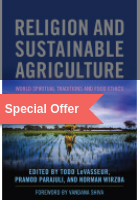Please answer the following question using a single word or phrase: 
Who wrote the foreword of the book?

Vandana Shiva